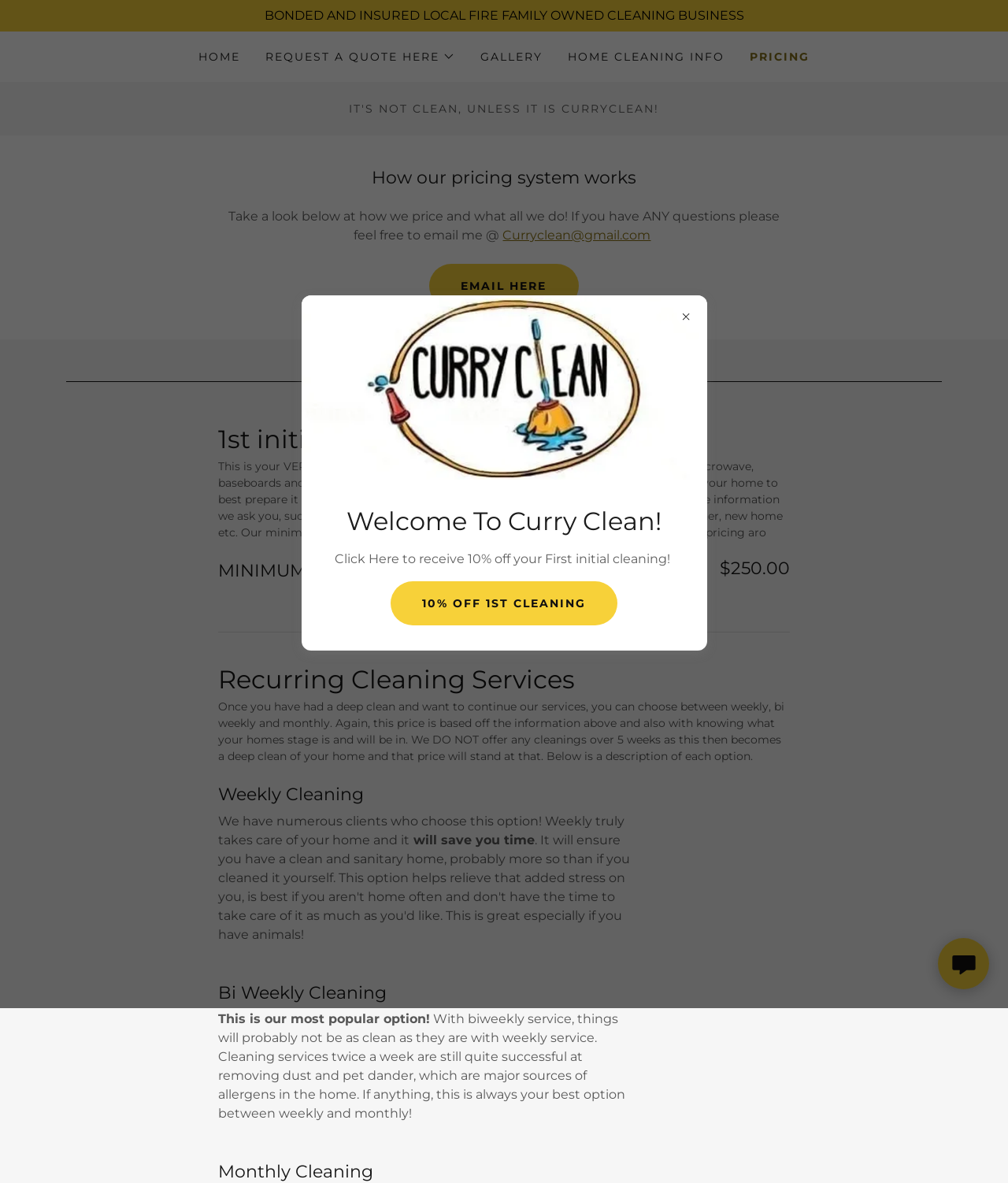Using the element description Pricing, predict the bounding box coordinates for the UI element. Provide the coordinates in (top-left x, top-left y, bottom-right x, bottom-right y) format with values ranging from 0 to 1.

[0.744, 0.04, 0.803, 0.056]